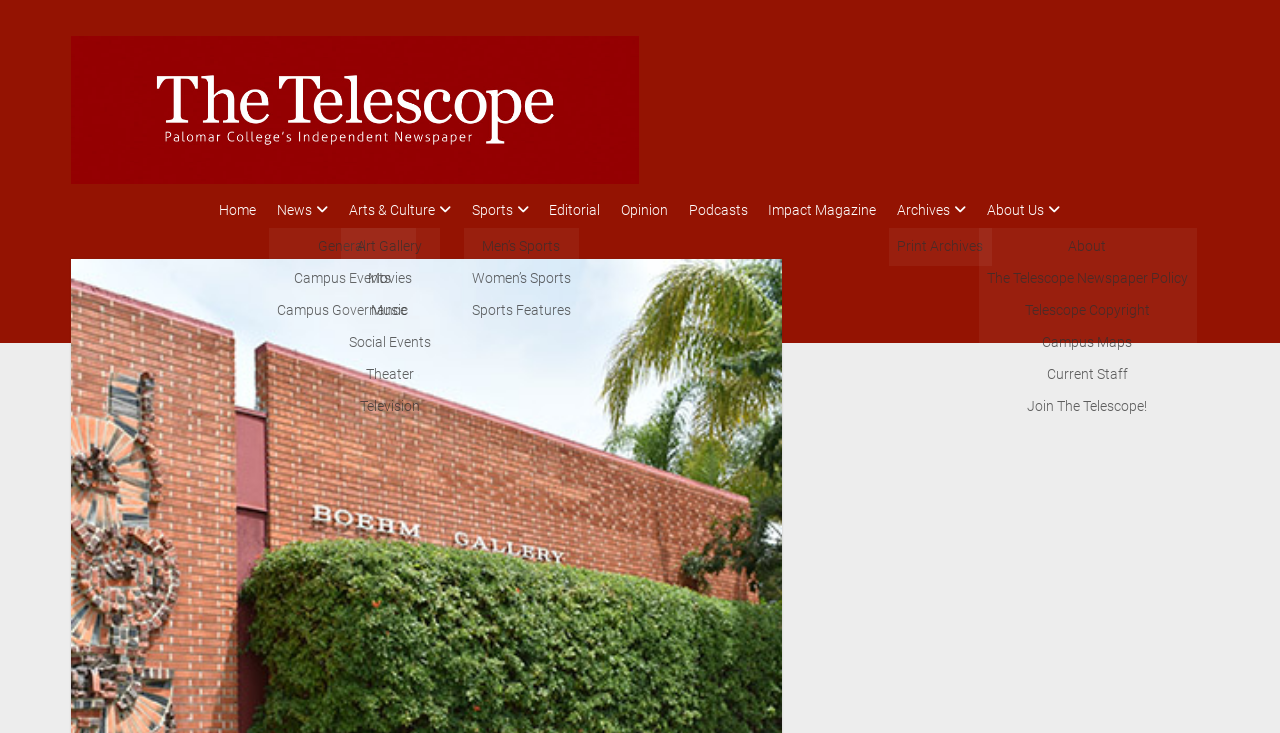Respond to the following question with a brief word or phrase:
What is the brand logo above the navigation menu?

The Telescope